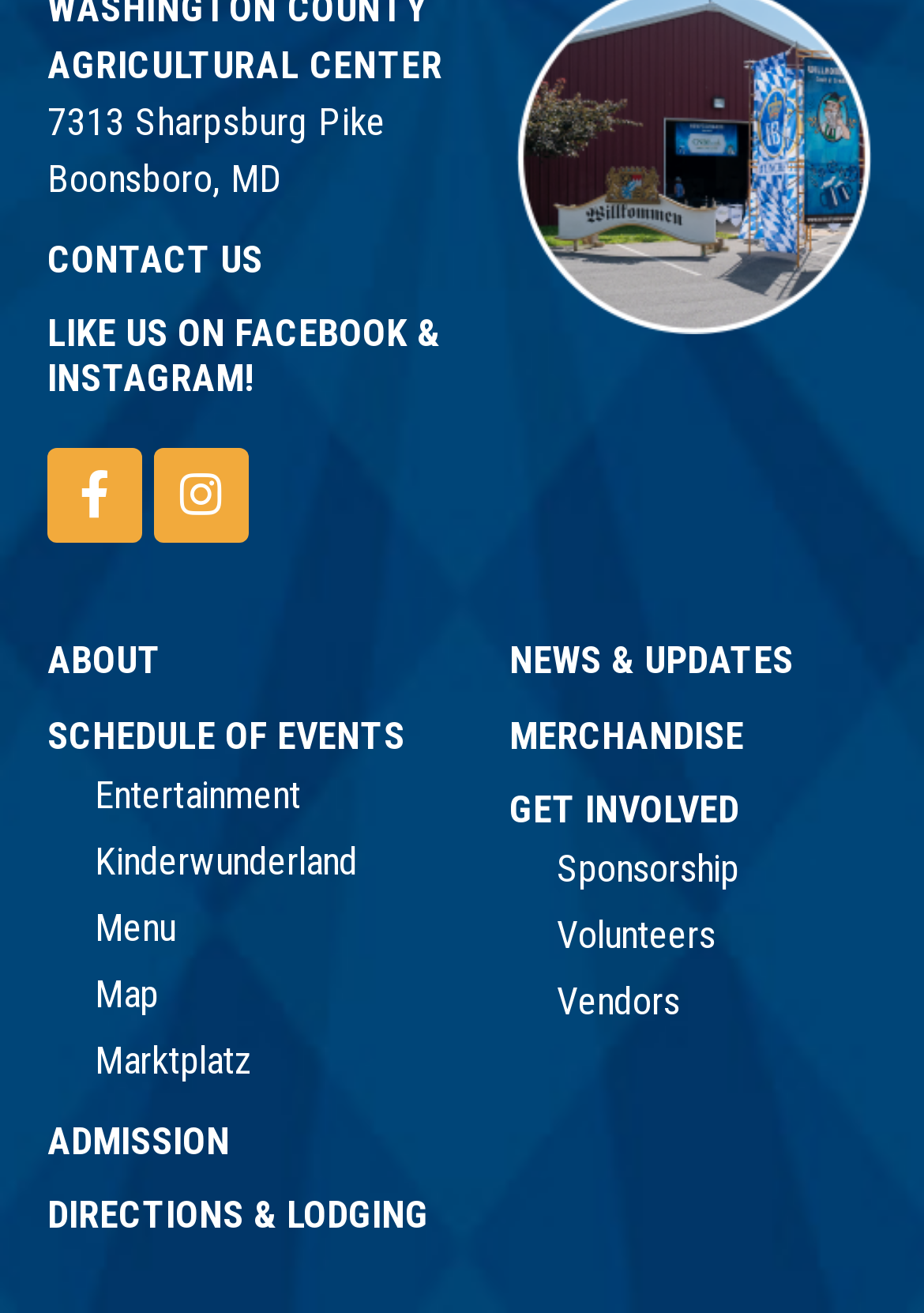Please determine the bounding box coordinates of the clickable area required to carry out the following instruction: "Explore schedule of events". The coordinates must be four float numbers between 0 and 1, represented as [left, top, right, bottom].

[0.051, 0.543, 0.438, 0.577]